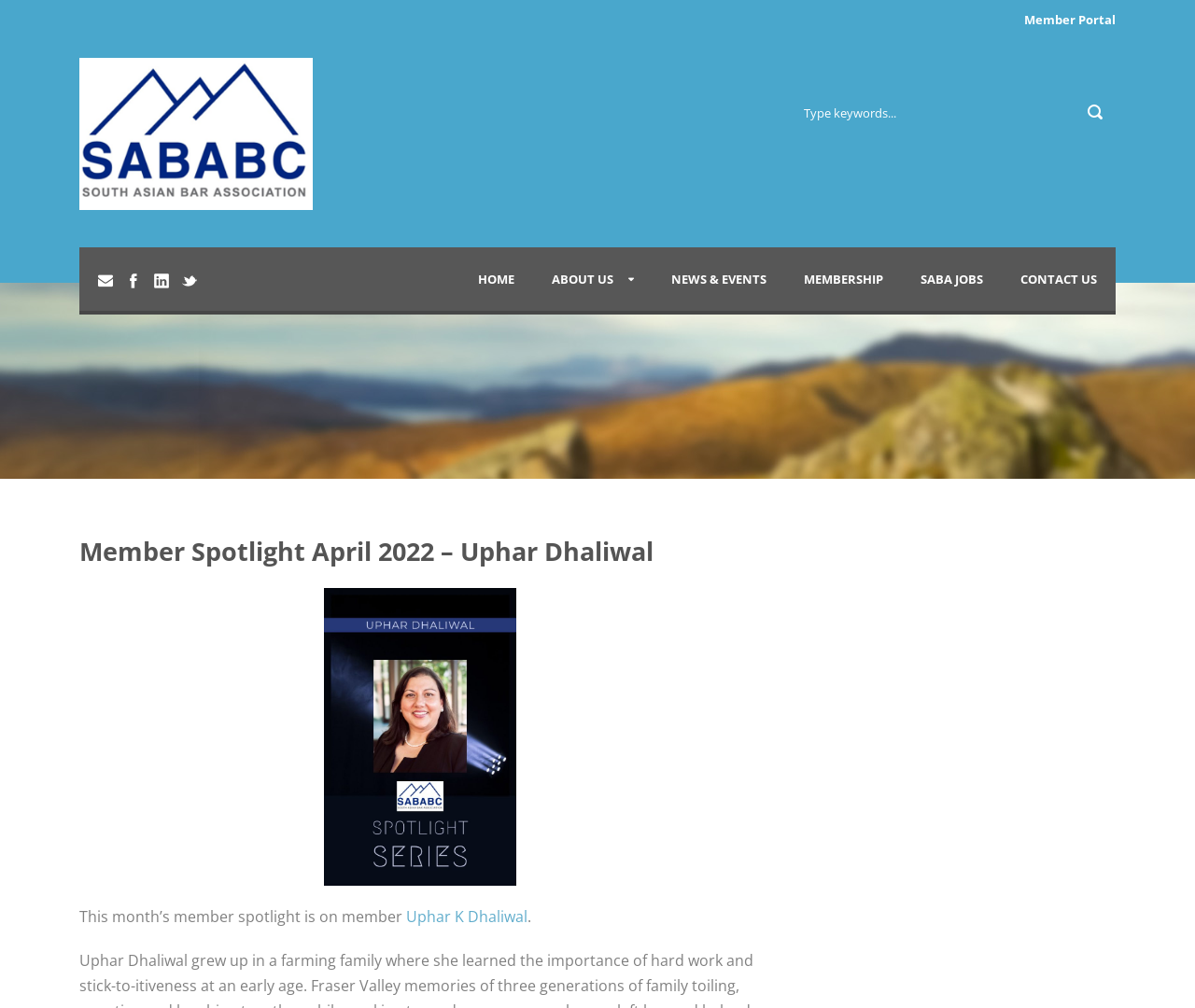Please find and report the bounding box coordinates of the element to click in order to perform the following action: "click on the 'back to top' link". The coordinates should be expressed as four float numbers between 0 and 1, in the format [left, top, right, bottom].

None